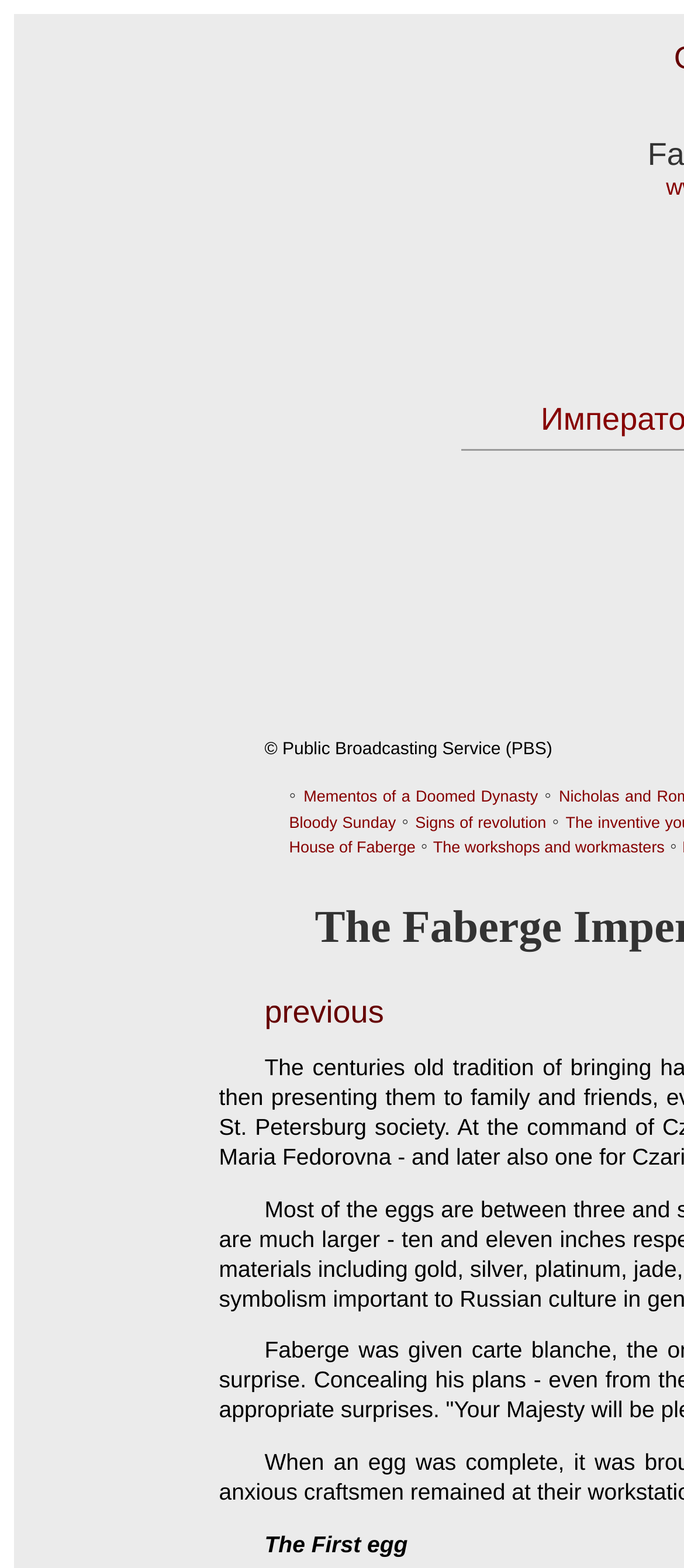Predict the bounding box coordinates for the UI element described as: "previous". The coordinates should be four float numbers between 0 and 1, presented as [left, top, right, bottom].

[0.387, 0.635, 0.561, 0.657]